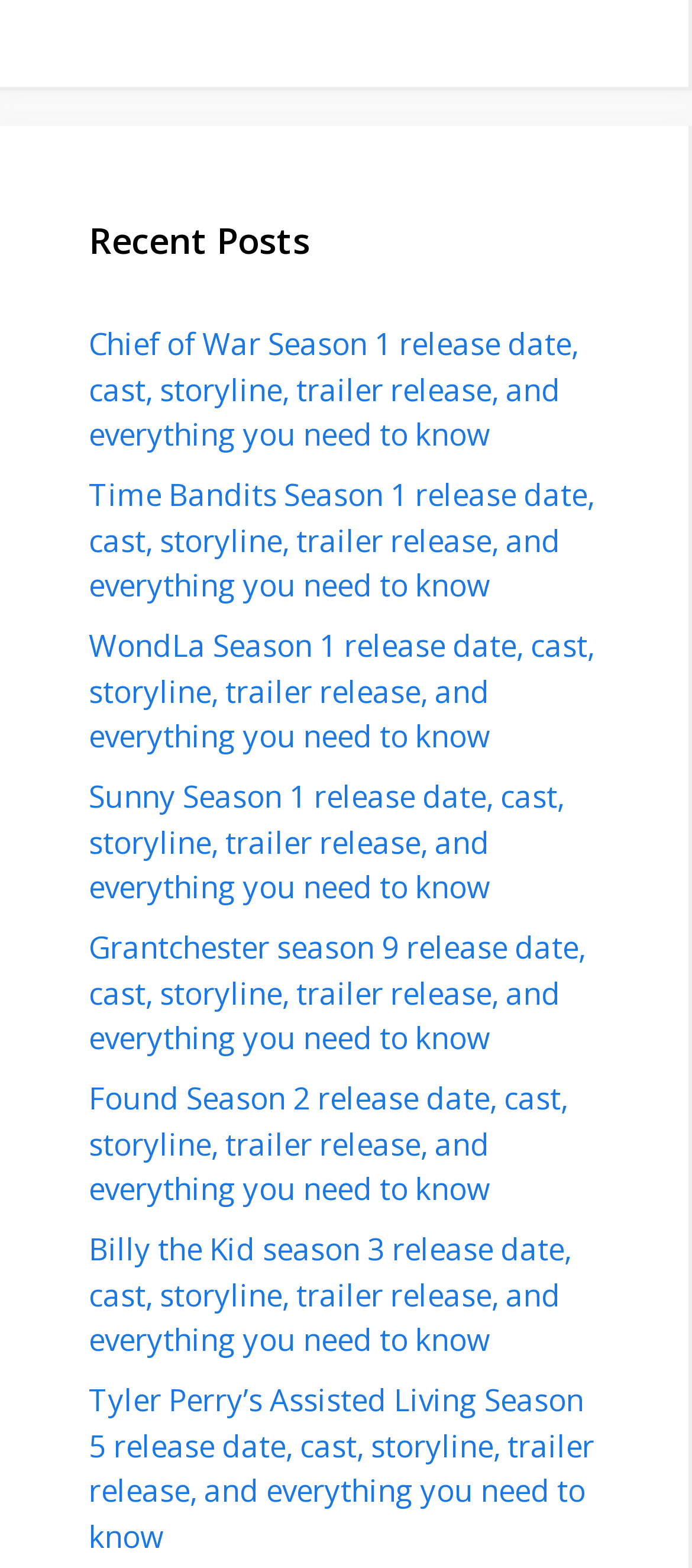Refer to the image and provide a thorough answer to this question:
What is the most recent TV show listed?

The link for Tyler Perry’s Assisted Living is listed at the bottom of the webpage, and its season number is 5, which suggests that it is the most recent TV show listed.